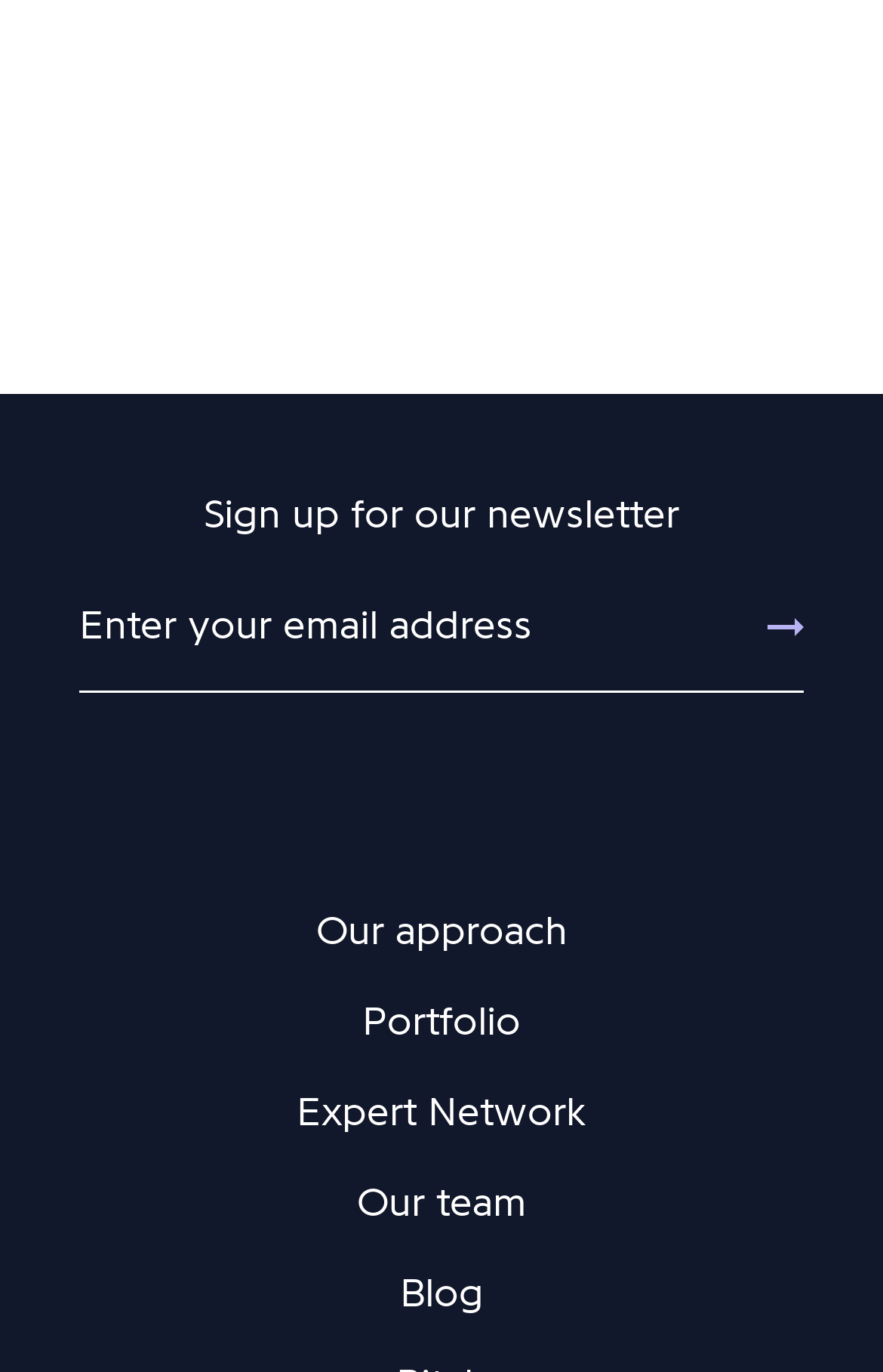Please locate the bounding box coordinates of the element that should be clicked to complete the given instruction: "Email us".

[0.341, 0.184, 0.923, 0.236]